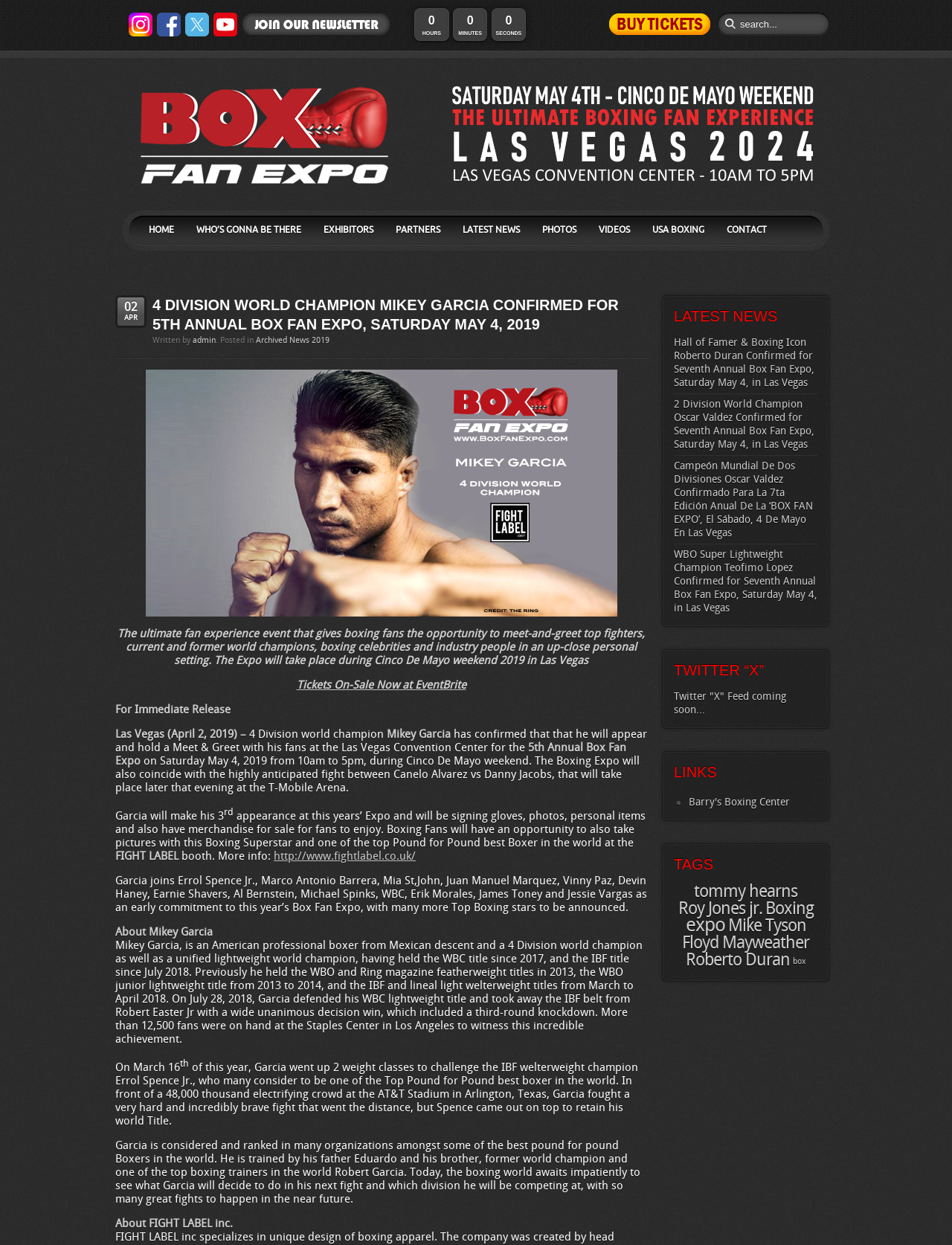Please determine and provide the text content of the webpage's heading.

4 DIVISION WORLD CHAMPION MIKEY GARCIA CONFIRMED FOR 5TH ANNUAL BOX FAN EXPO, SATURDAY MAY 4, 2019